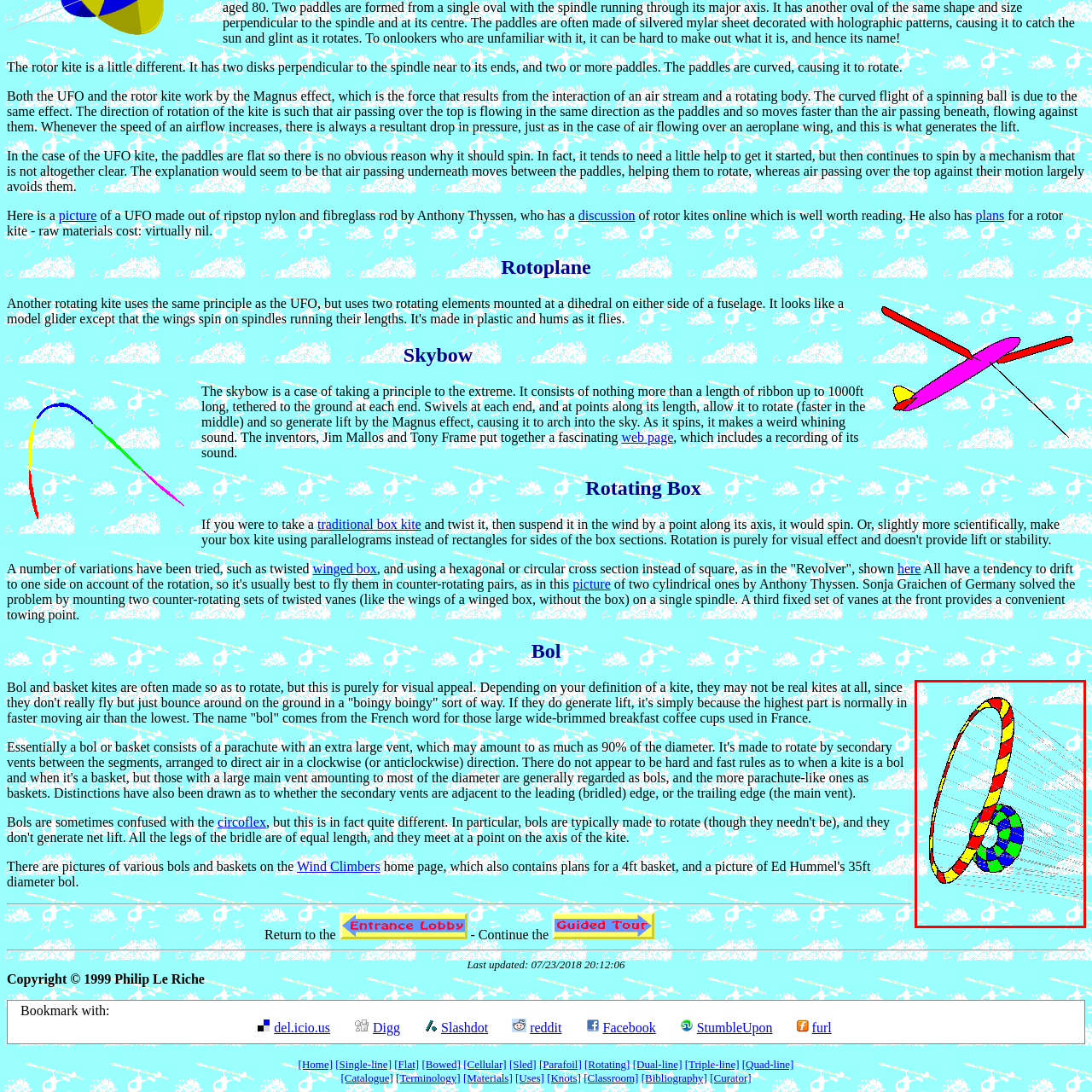What is the background of the illustration?
Focus on the section of the image outlined in red and give a thorough answer to the question.

The caption describes the background of the illustration as filled with light clouds and a playful sky, which accentuates the kite's dynamic nature. This provides a clear answer to the question about the background of the illustration.